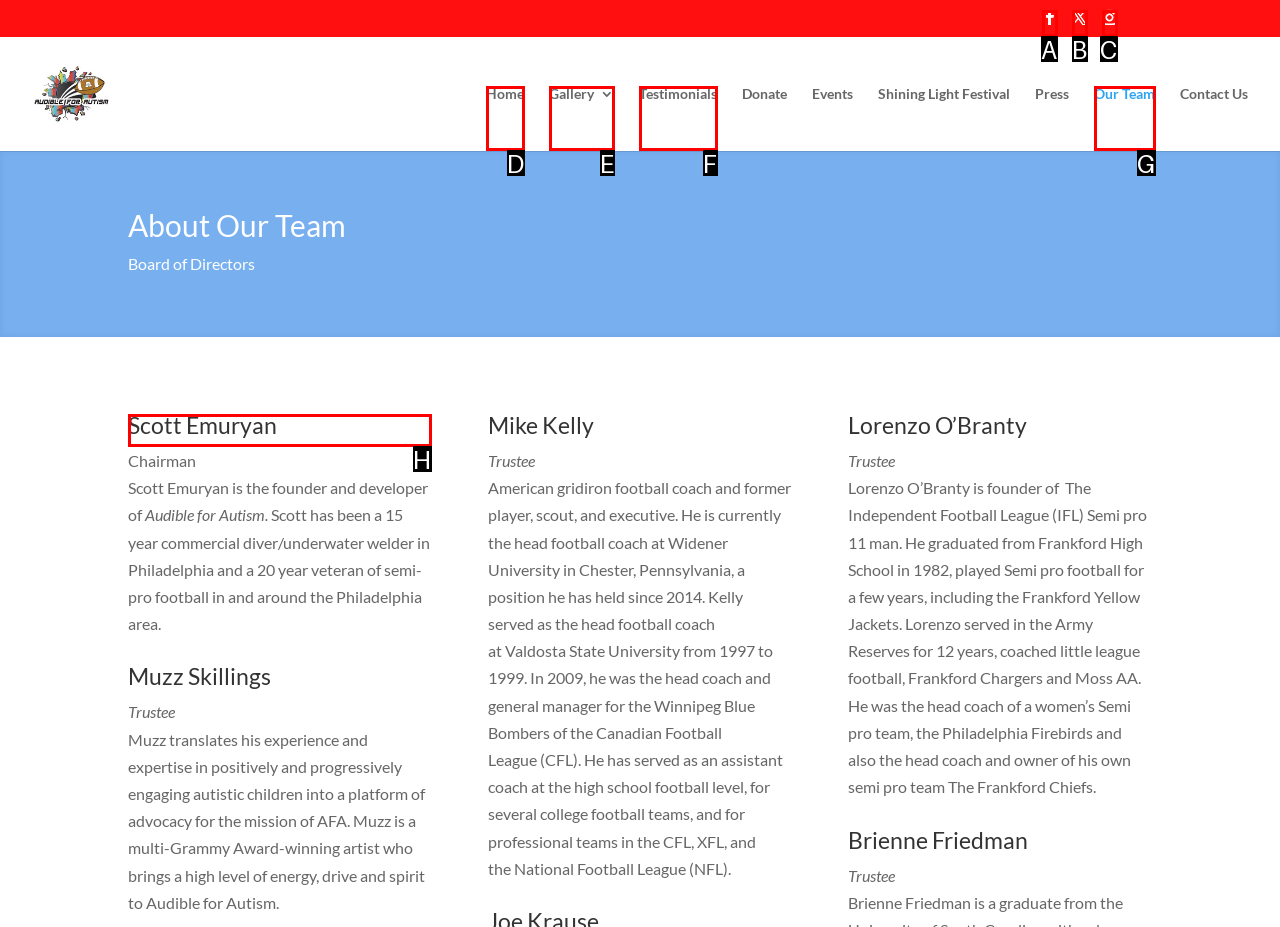Which option should be clicked to execute the following task: Read about Scott Emuryan? Respond with the letter of the selected option.

H